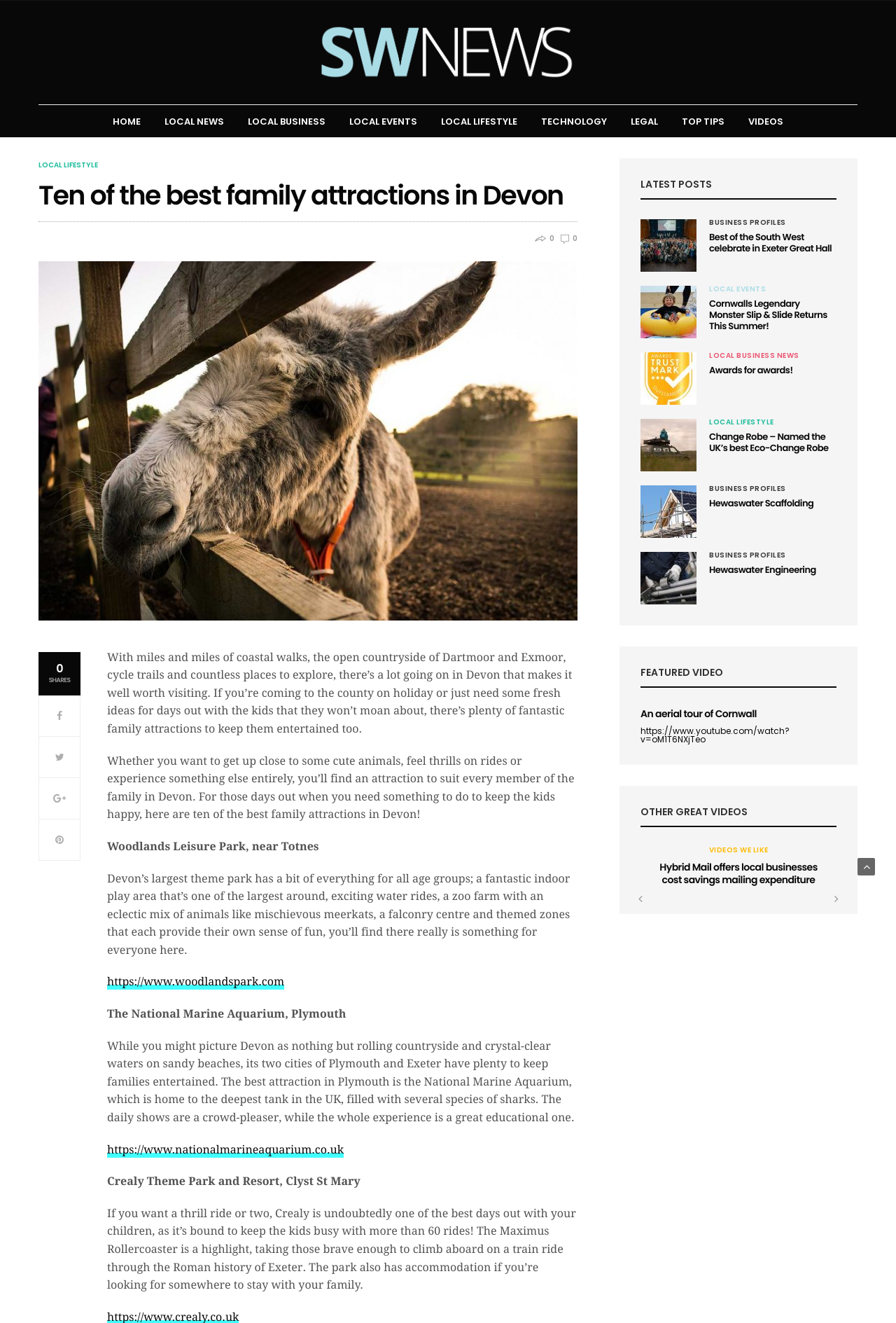Show the bounding box coordinates for the HTML element described as: "title="Awards for awards!"".

[0.715, 0.266, 0.777, 0.306]